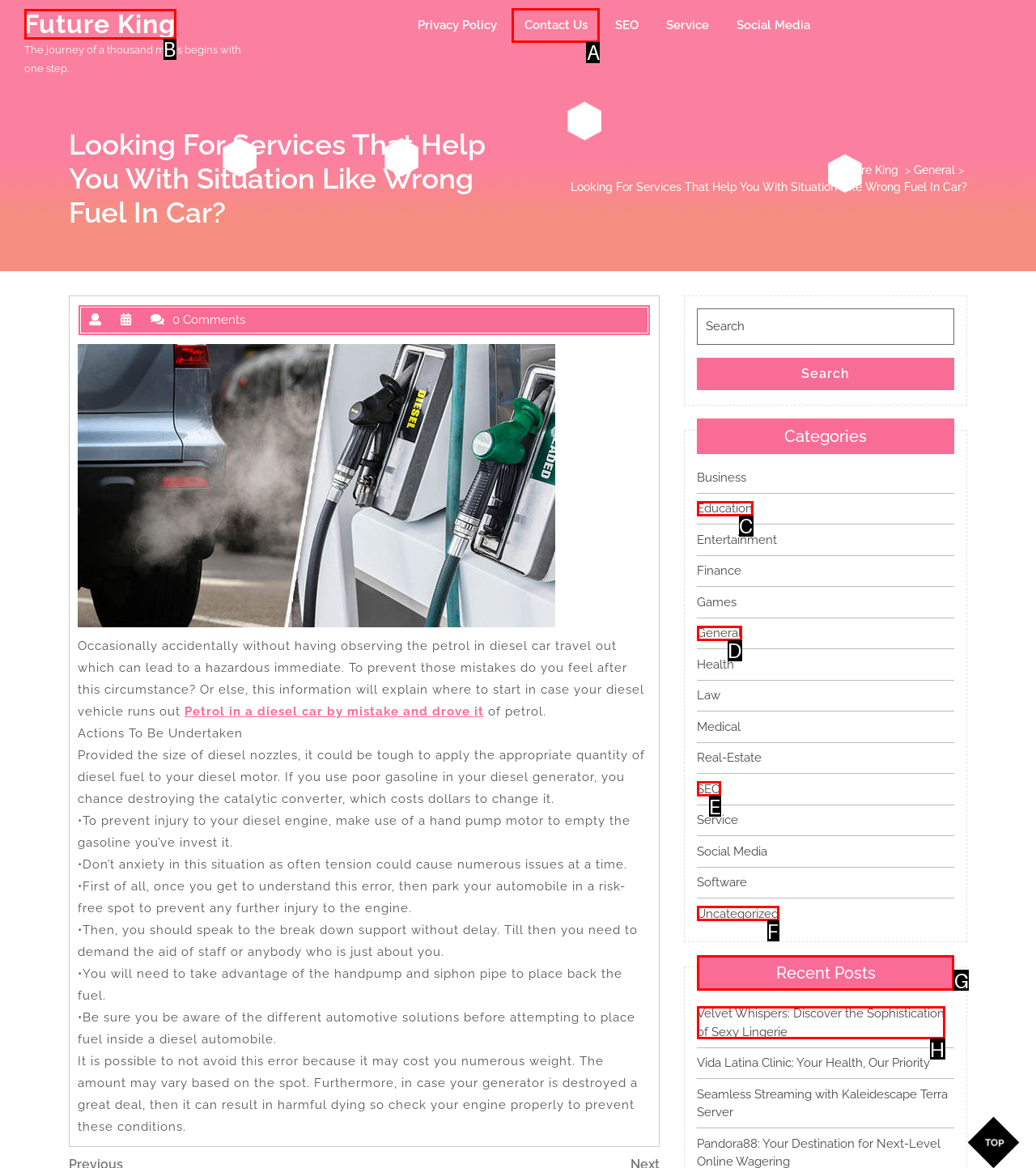Find the correct option to complete this instruction: Go to Home. Reply with the corresponding letter.

None